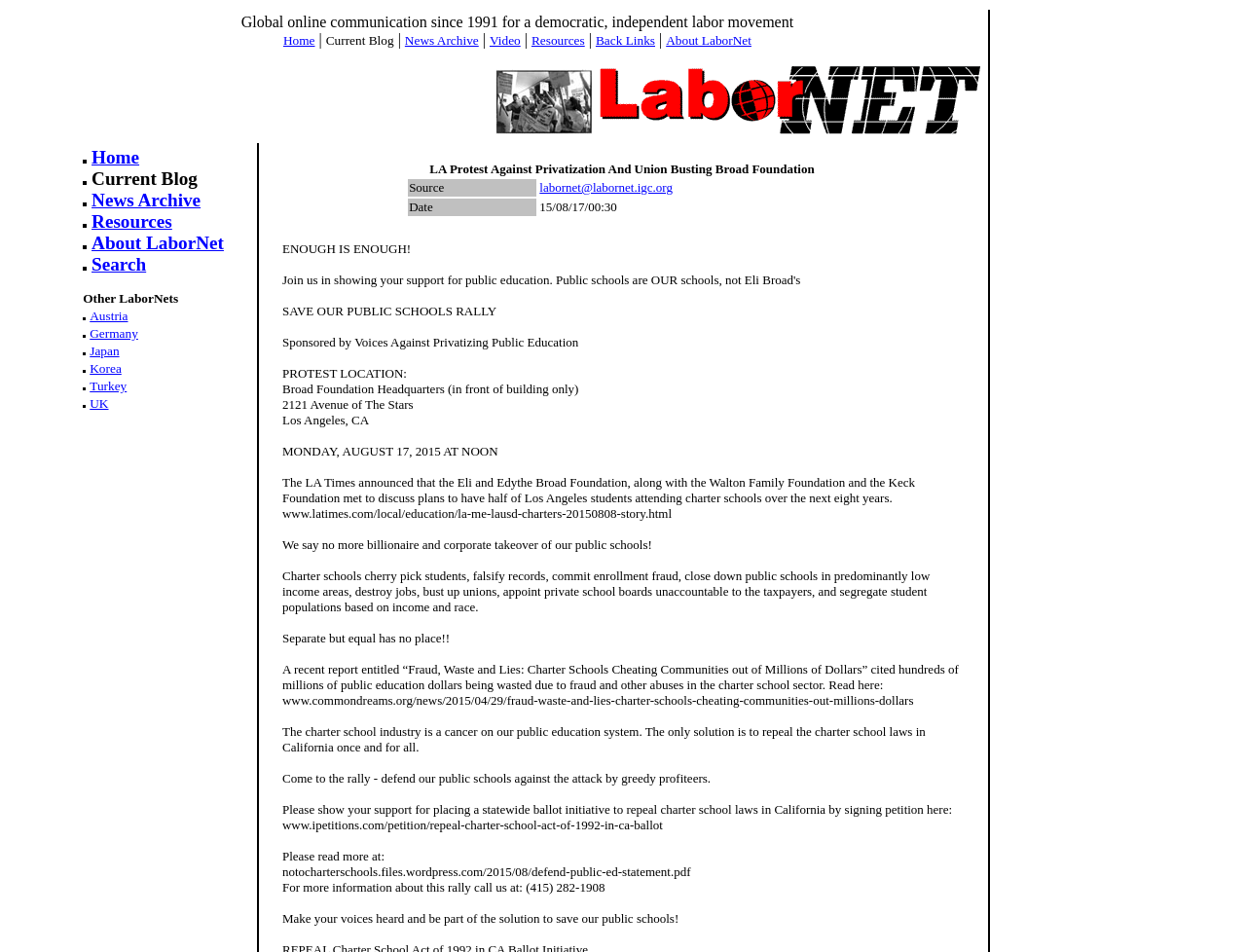What is the goal of the petition?
Look at the screenshot and respond with a single word or phrase.

Repeal charter school laws